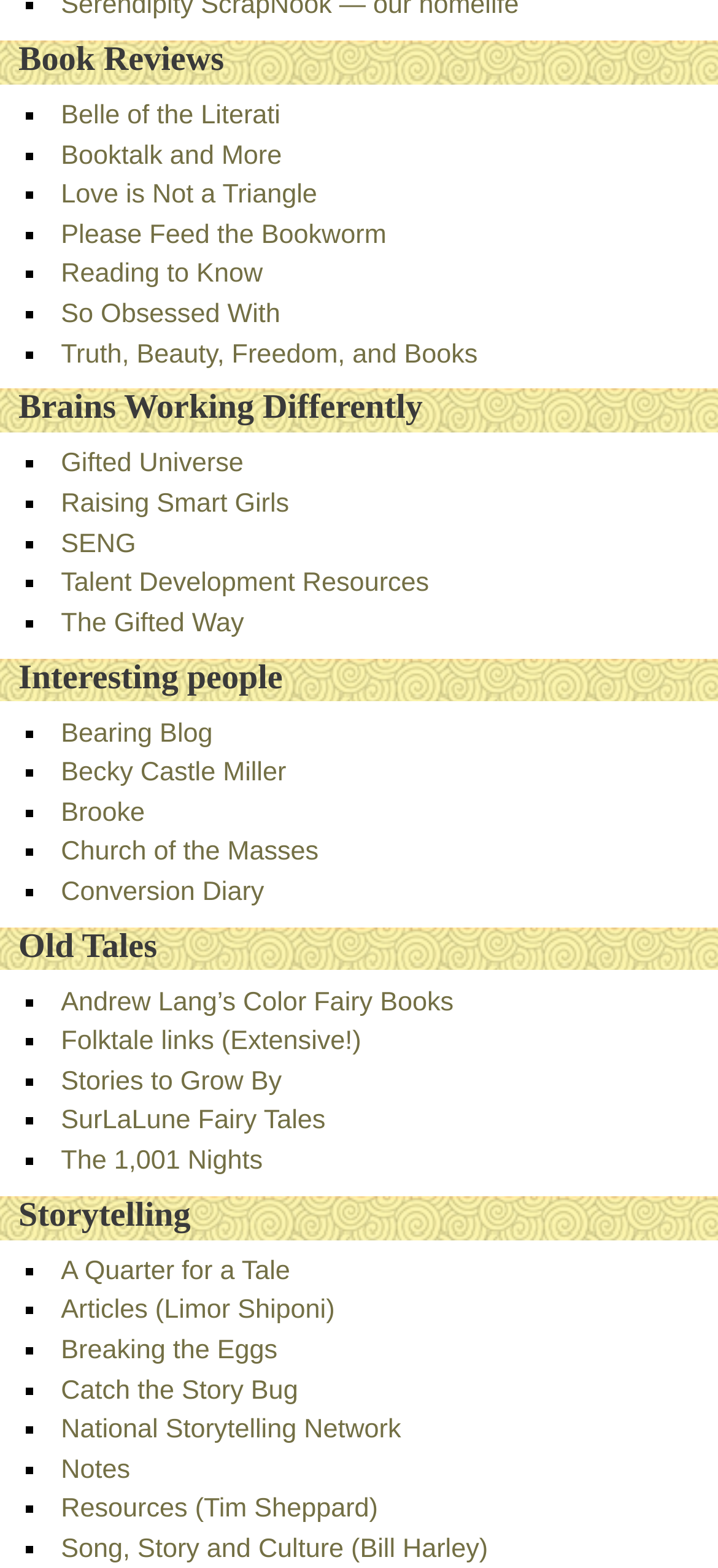Locate the bounding box of the UI element with the following description: "SENG".

[0.085, 0.338, 0.189, 0.356]